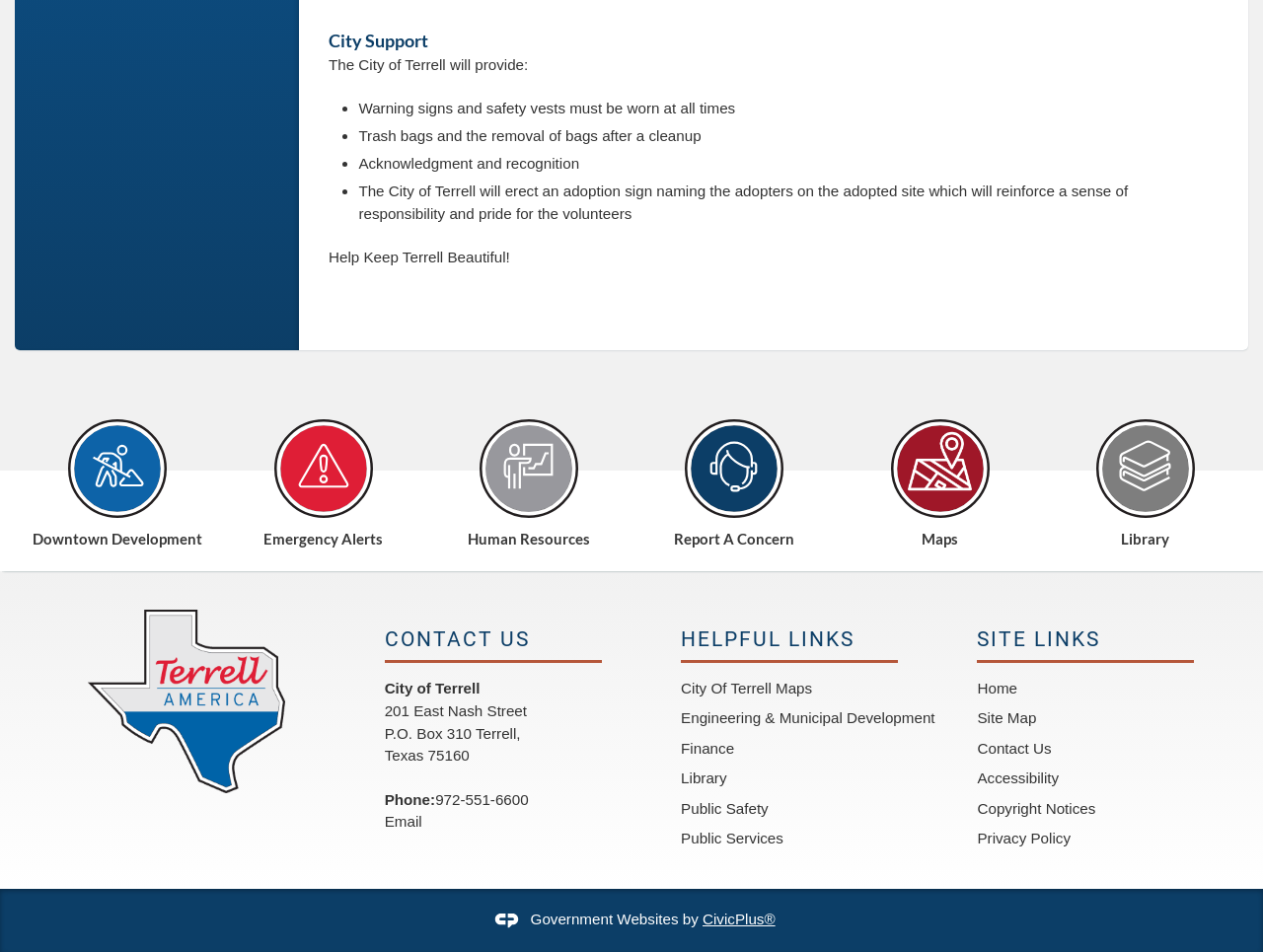What is the name of the city?
Provide a one-word or short-phrase answer based on the image.

Terrell